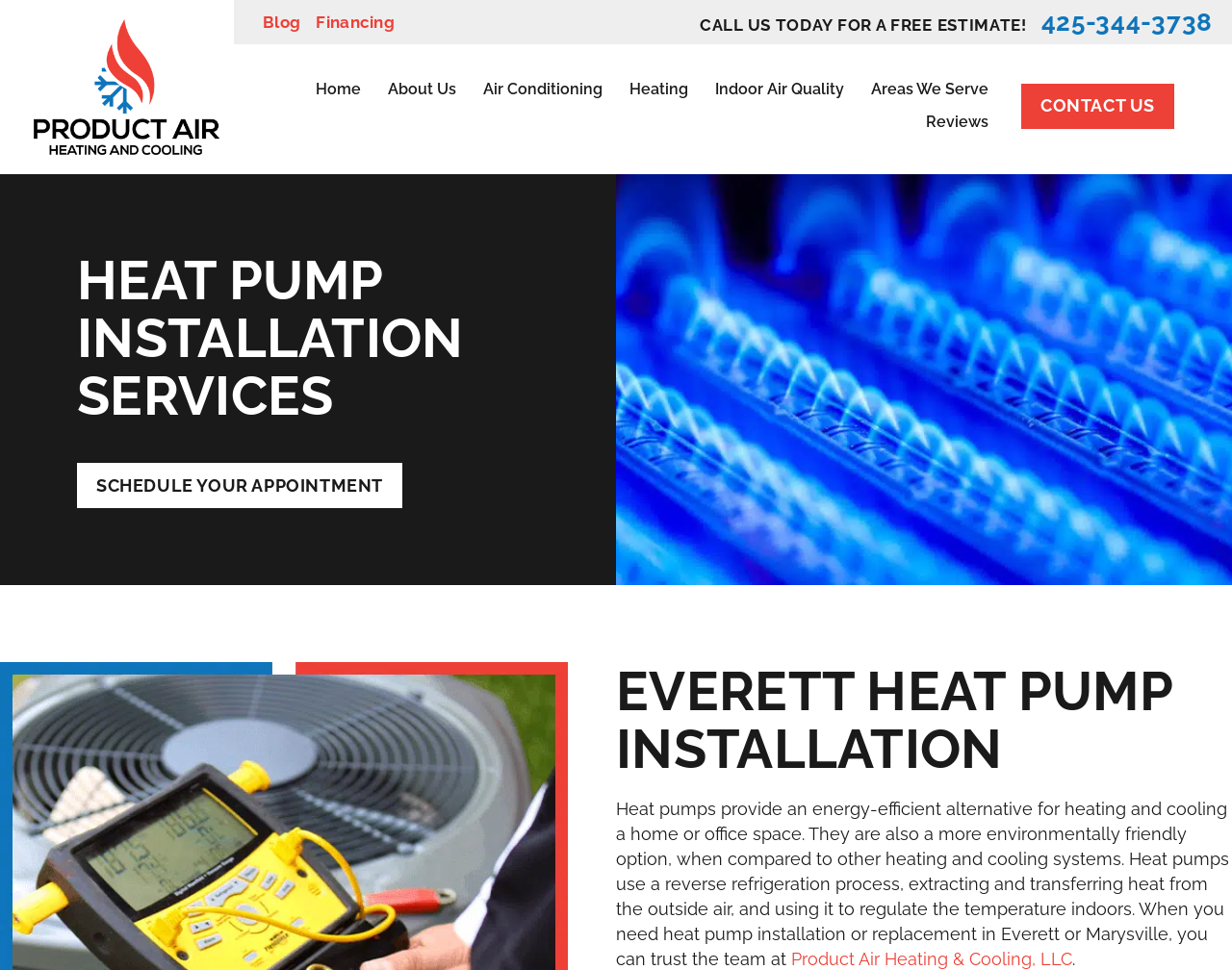Find the bounding box coordinates for the HTML element described in this sentence: "Indoor Air Quality". Provide the coordinates as four float numbers between 0 and 1, in the format [left, top, right, bottom].

[0.57, 0.075, 0.696, 0.109]